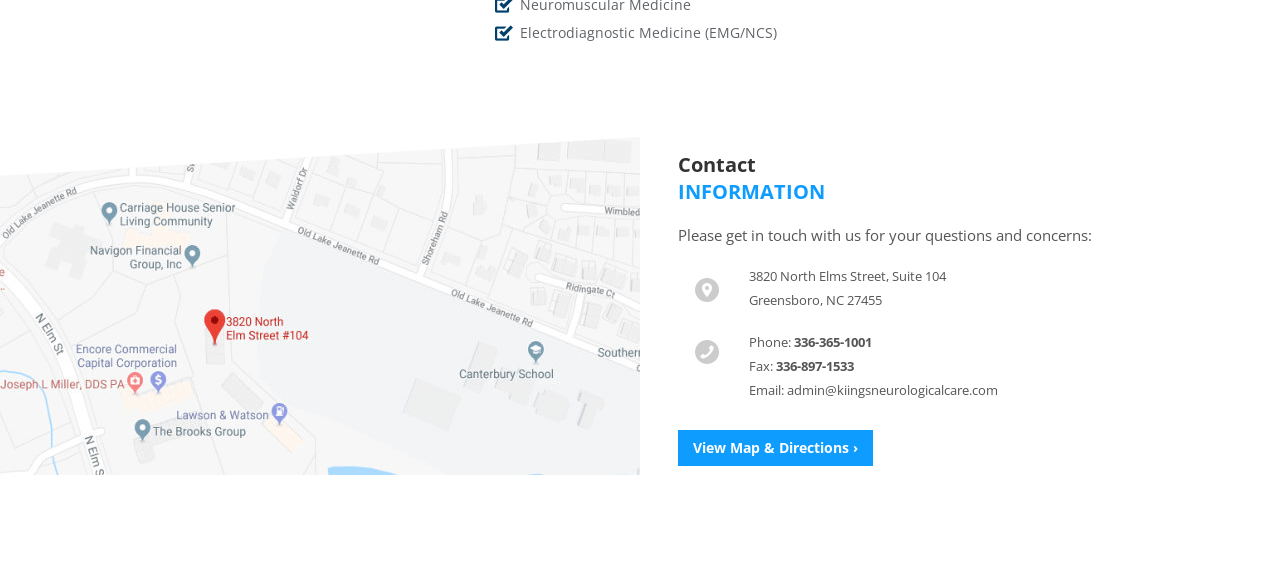Using the provided element description: "View Map & Directions ›", identify the bounding box coordinates. The coordinates should be four floats between 0 and 1 in the order [left, top, right, bottom].

[0.53, 0.762, 0.682, 0.826]